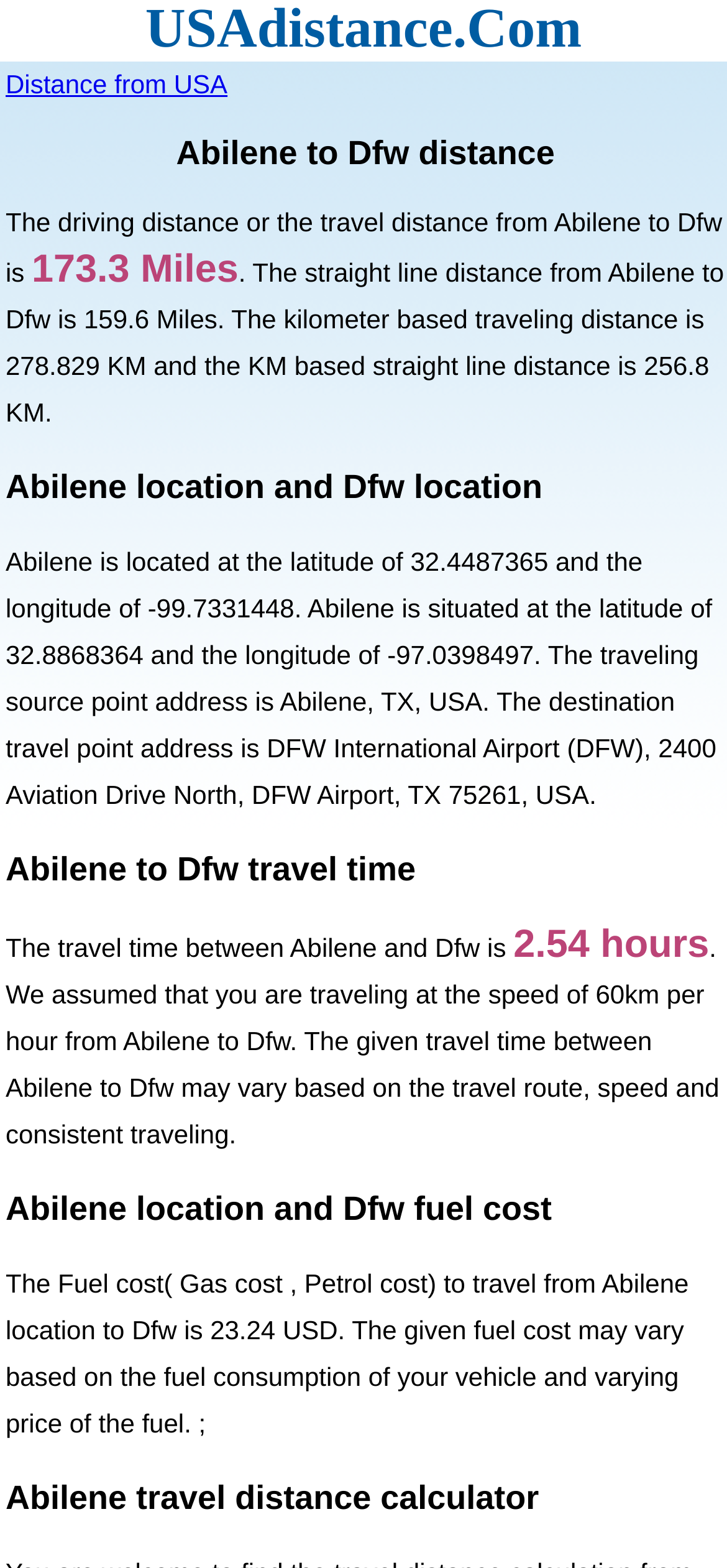What is the fuel cost to travel from Abilene to Dfw?
Based on the content of the image, thoroughly explain and answer the question.

I found the answer by looking at the static text element that describes the fuel cost, which mentions the cost as 23.24 USD.